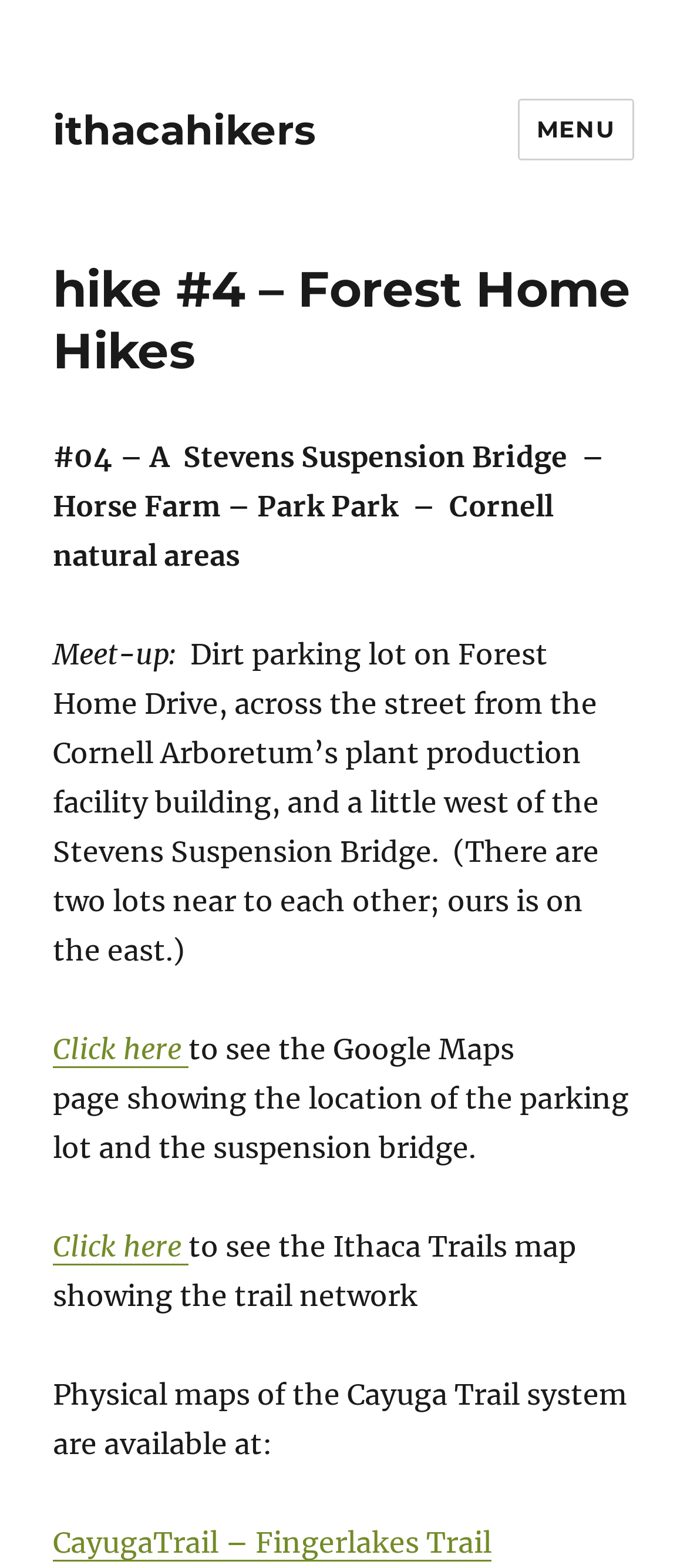What is available at the physical maps of the Cayuga Trail system?
Refer to the image and provide a detailed answer to the question.

I found the answer by reading the static text element that says 'Physical maps of the Cayuga Trail system are available at:'.